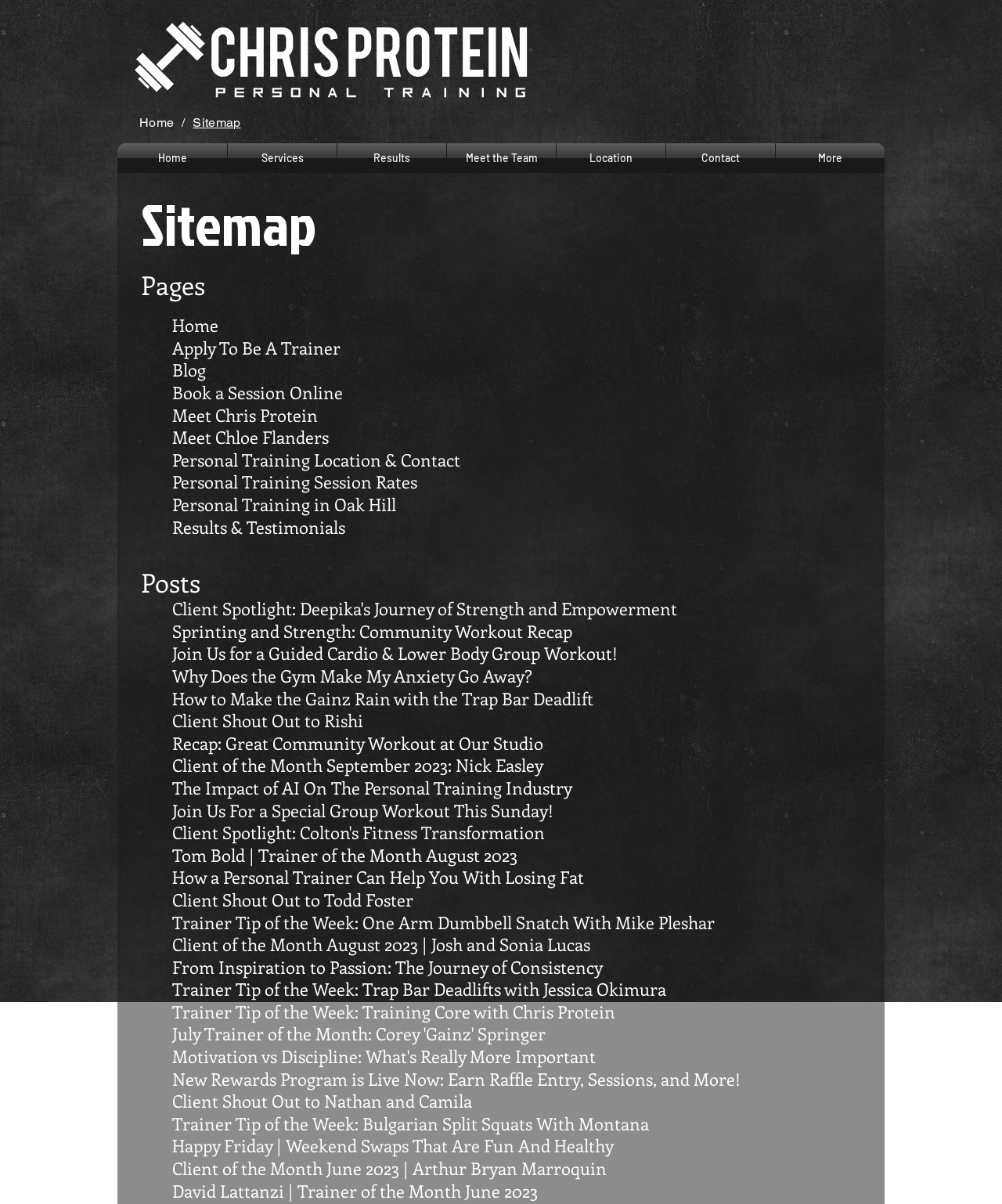Locate the bounding box coordinates of the element that needs to be clicked to carry out the instruction: "Click on the 'Home' link". The coordinates should be given as four float numbers ranging from 0 to 1, i.e., [left, top, right, bottom].

[0.117, 0.119, 0.227, 0.144]